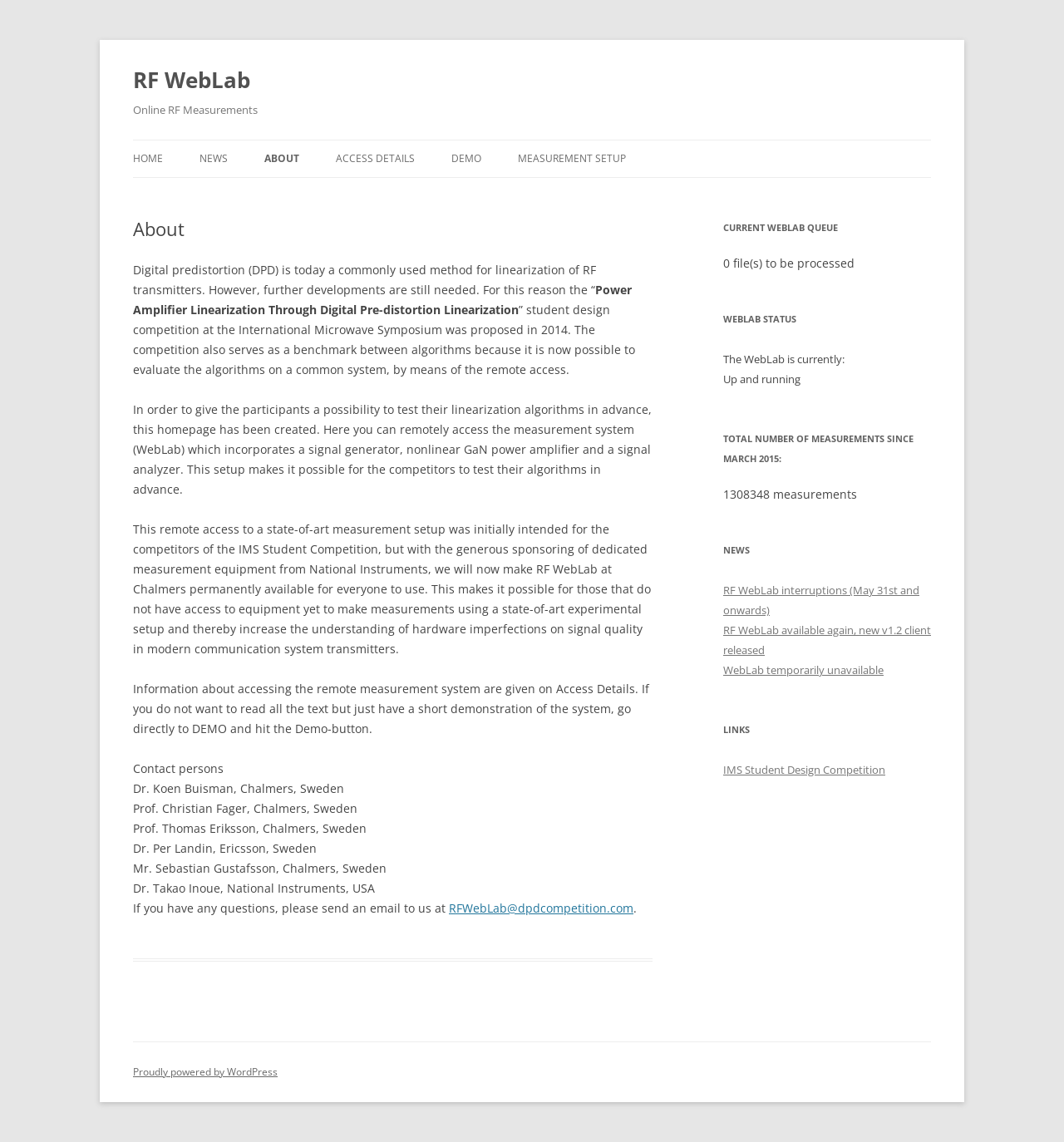Answer this question using a single word or a brief phrase:
What is the purpose of RF WebLab?

Remote RF measurements